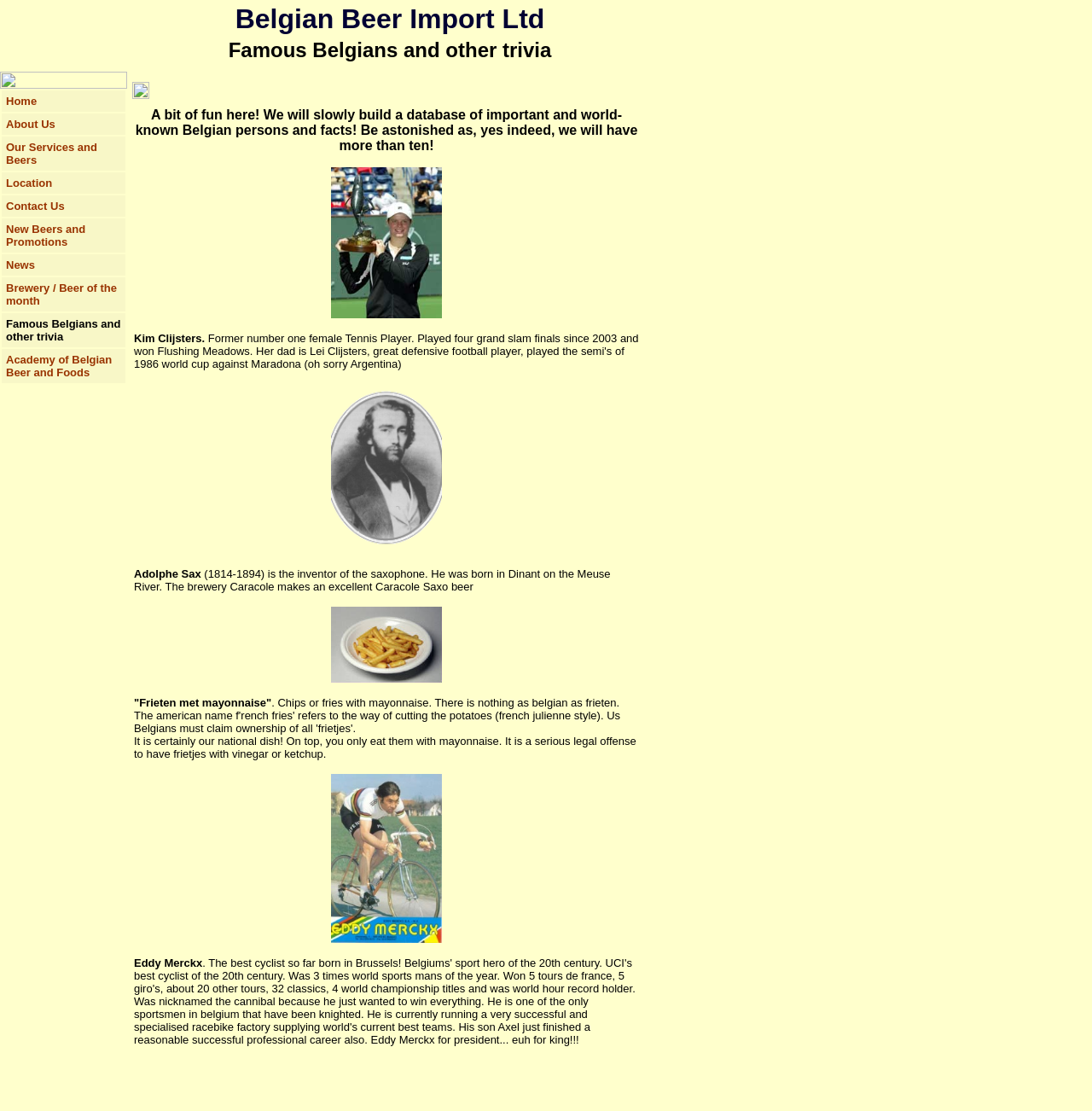Please determine the bounding box coordinates for the element that should be clicked to follow these instructions: "Click on SEATTLE WEDDING PHOTOGRAPHER".

None